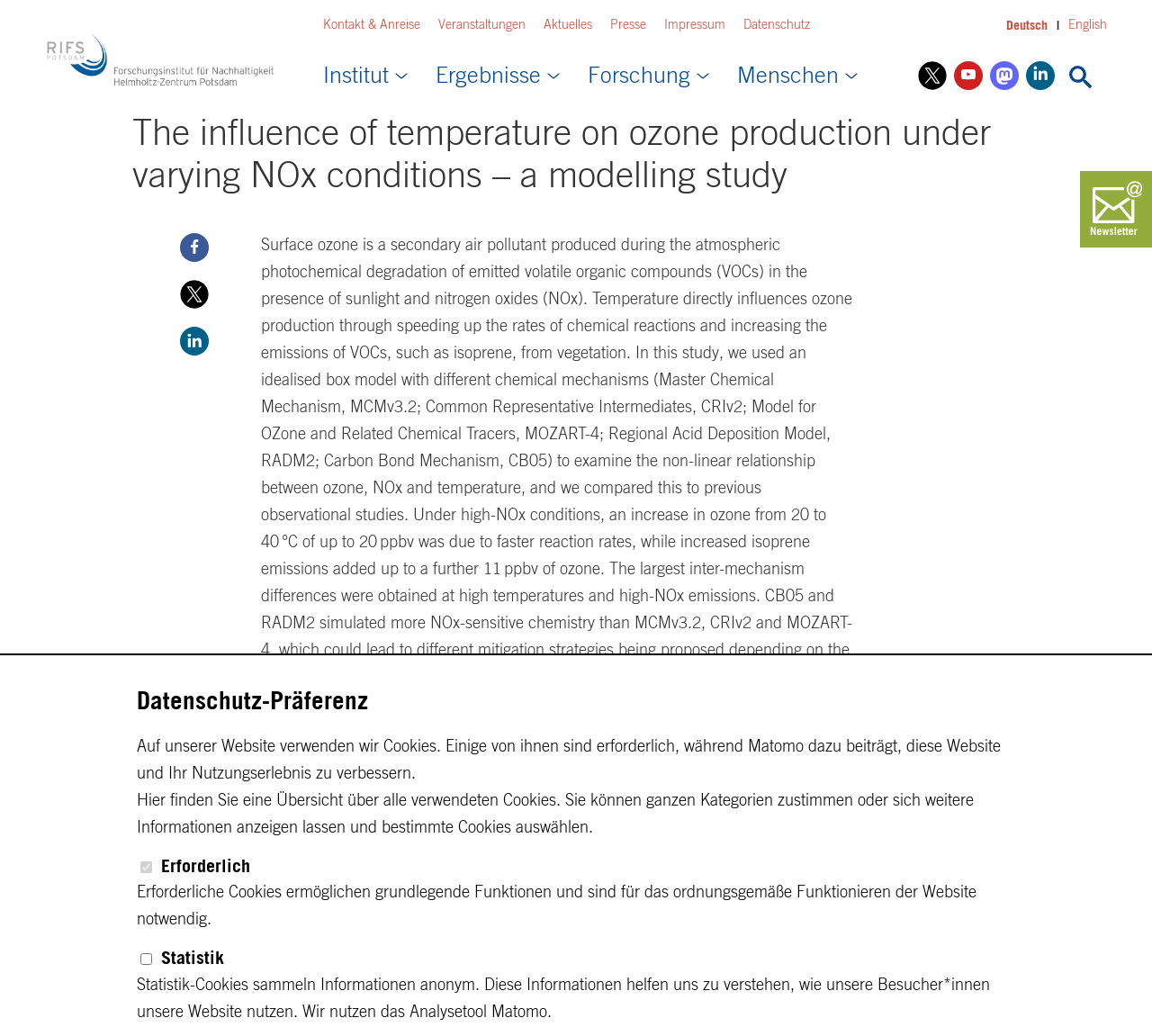How many social media links are available? From the image, respond with a single word or brief phrase.

4